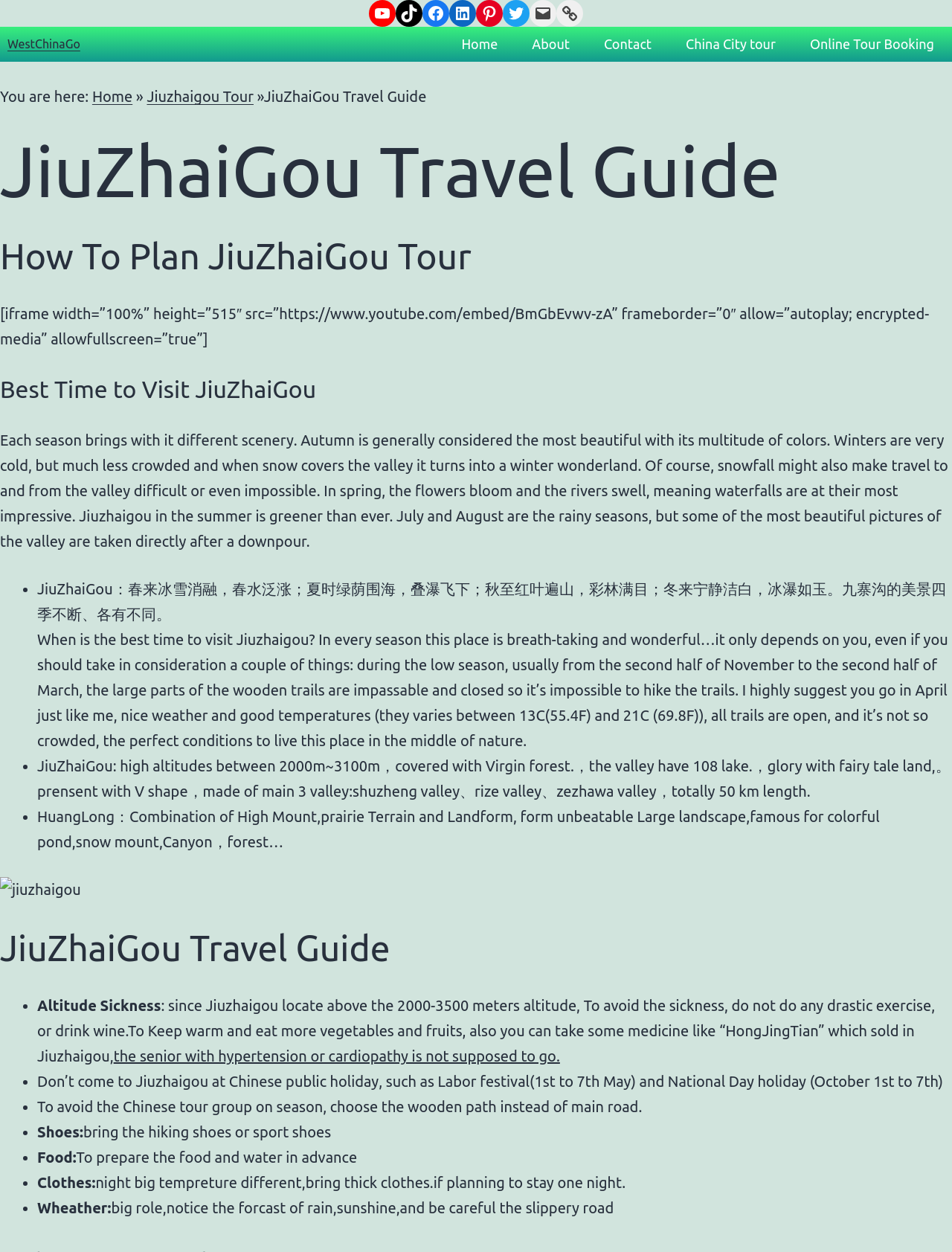Can you provide the bounding box coordinates for the element that should be clicked to implement the instruction: "Go to the 'Hair care' page"?

None